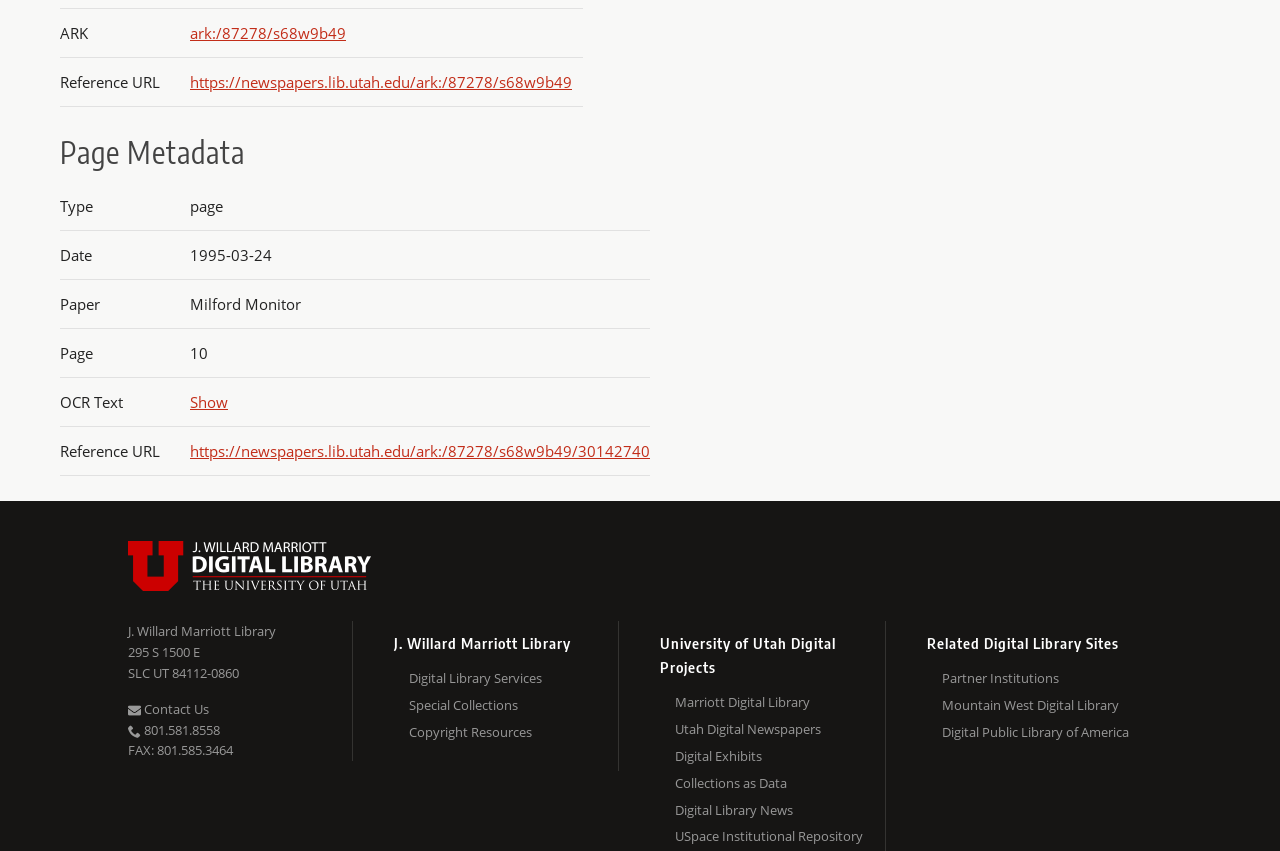What is the name of the library logo at the top of the page? Using the information from the screenshot, answer with a single word or phrase.

Marriott Digital Library Logo